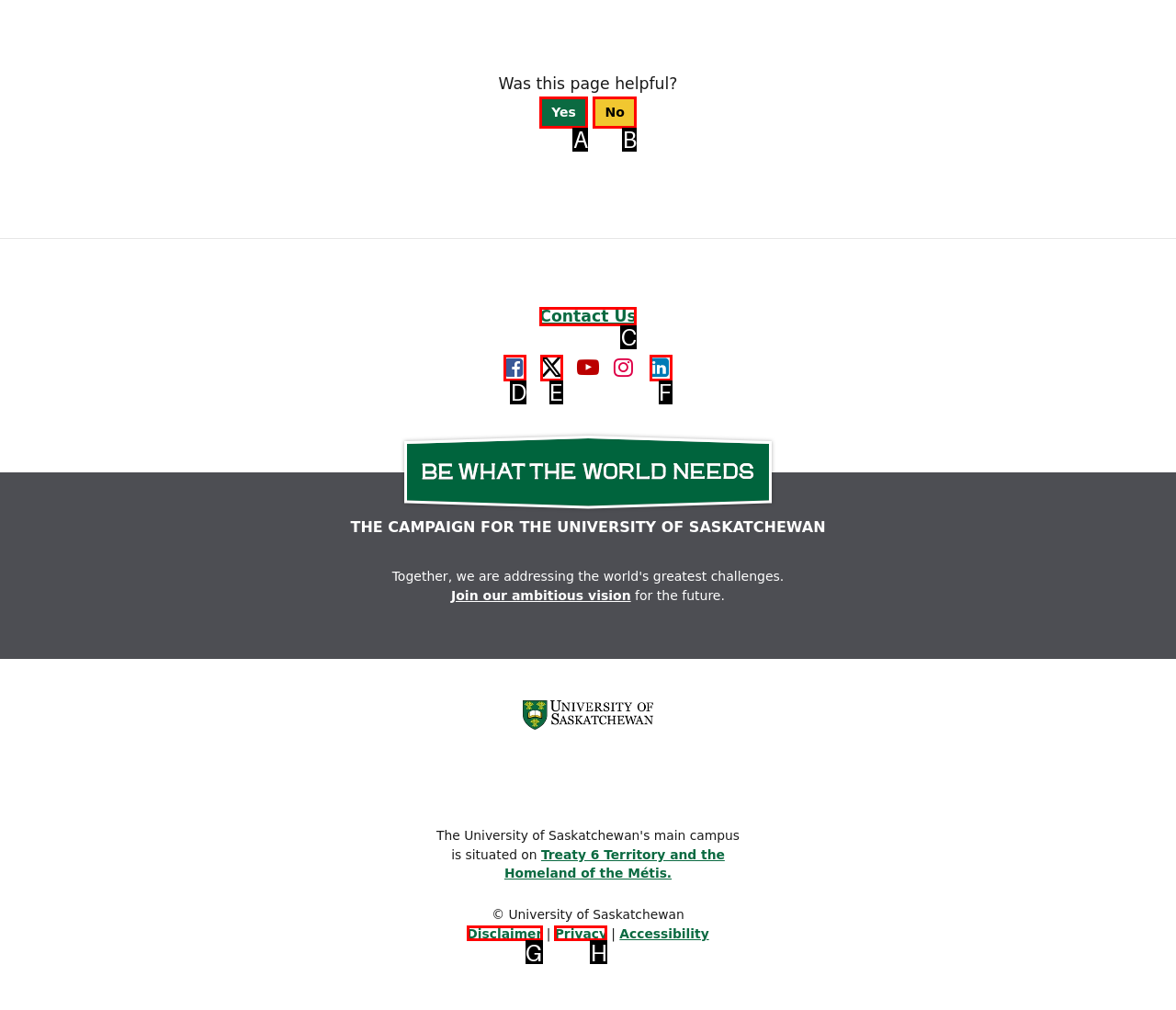Choose the letter that best represents the description: Contact Us. Provide the letter as your response.

C